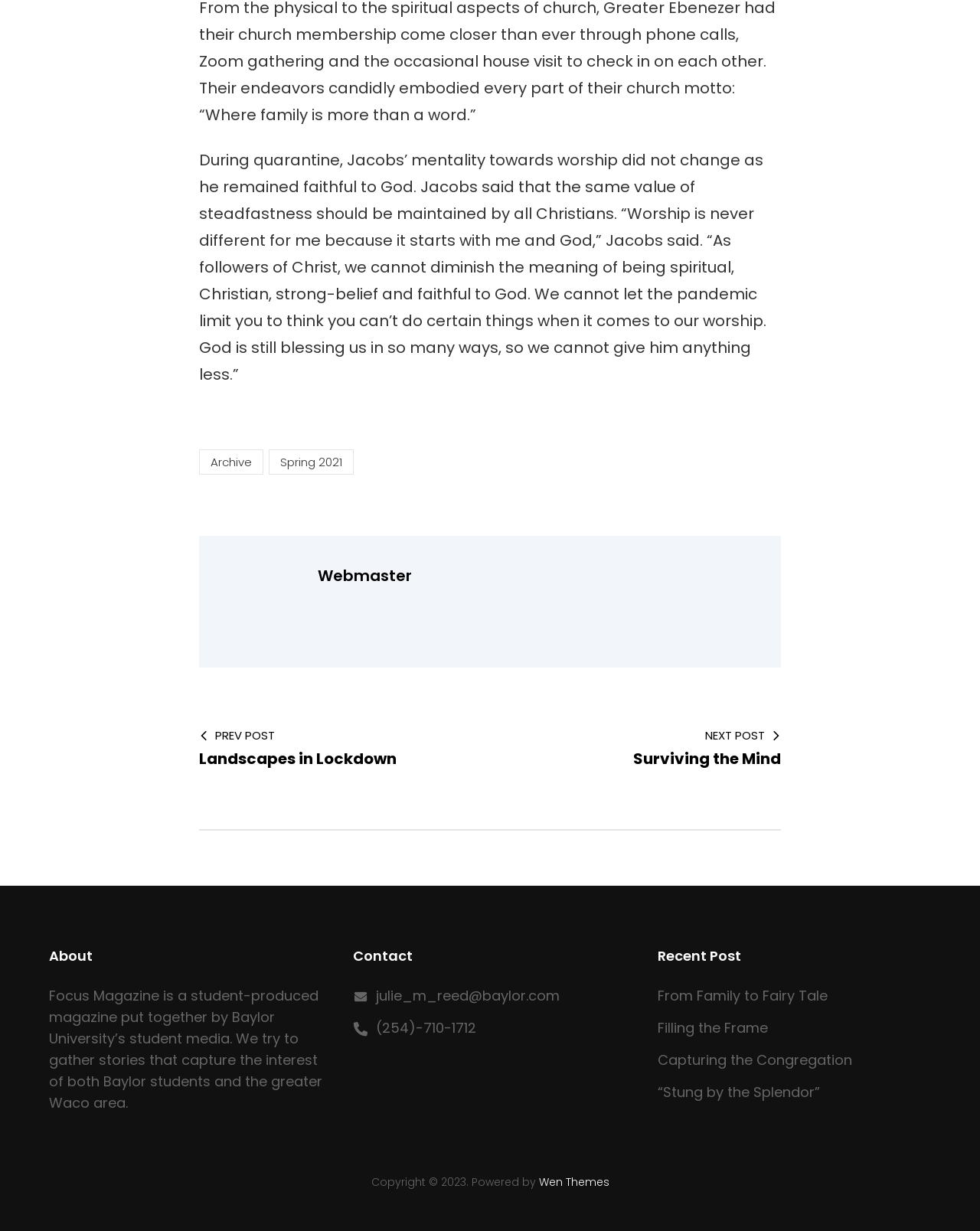What is the name of the magazine?
Respond to the question with a well-detailed and thorough answer.

I found the answer by looking at the StaticText element with the text 'Focus Magazine is a student-produced magazine put together by Baylor University’s student media.' which indicates that Focus Magazine is the name of the magazine.